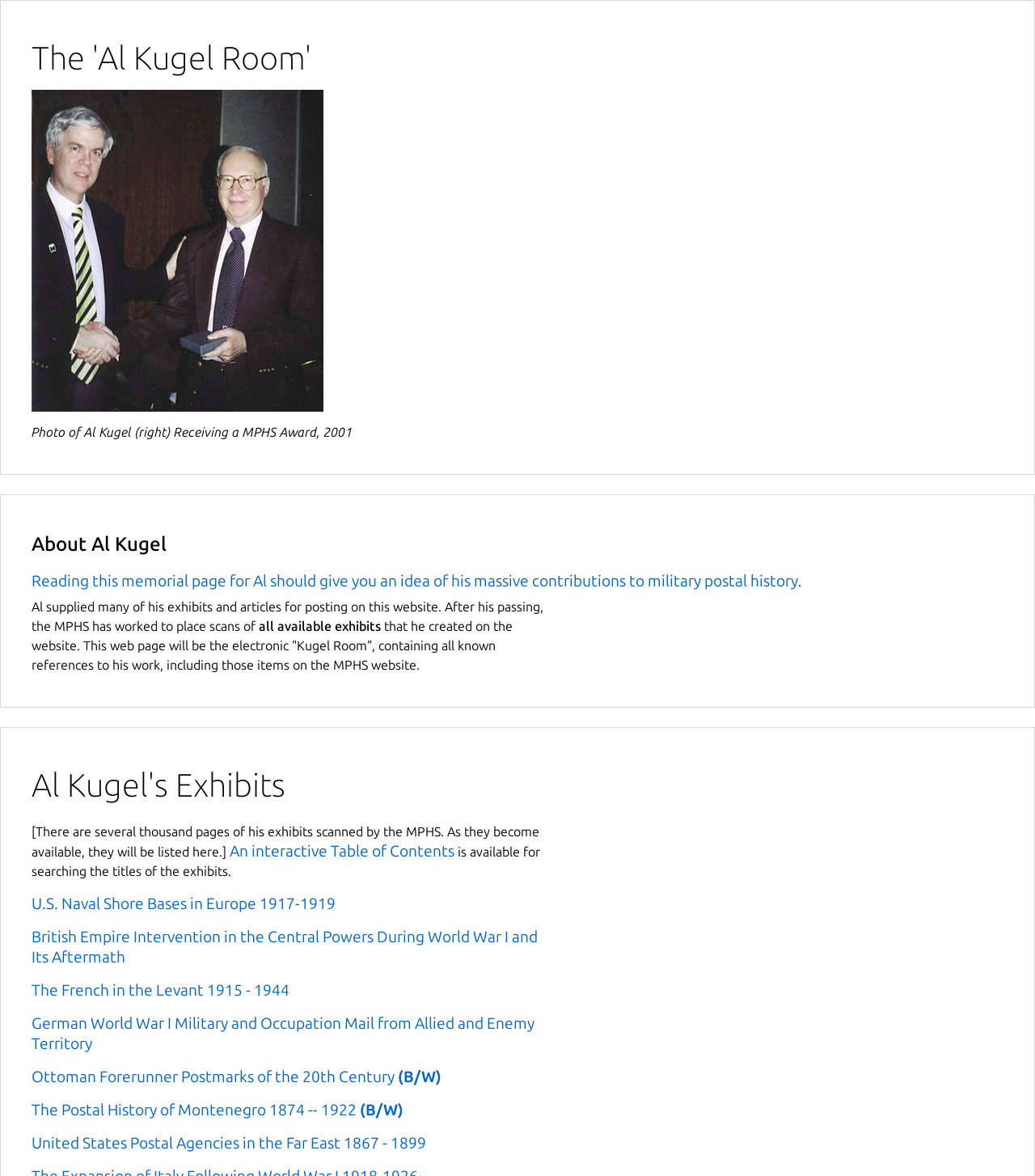Please identify the bounding box coordinates of the area that needs to be clicked to fulfill the following instruction: "Read about U.S. Naval Shore Bases in Europe 1917-1919."

[0.031, 0.761, 0.325, 0.776]